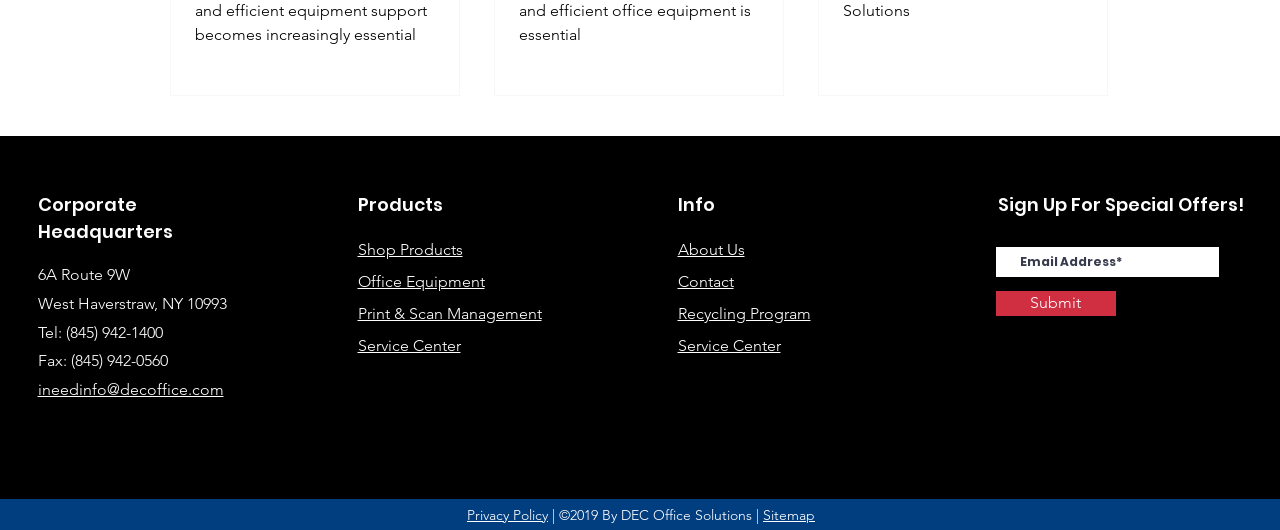From the element description Privacy Policy, predict the bounding box coordinates of the UI element. The coordinates must be specified in the format (top-left x, top-left y, bottom-right x, bottom-right y) and should be within the 0 to 1 range.

None